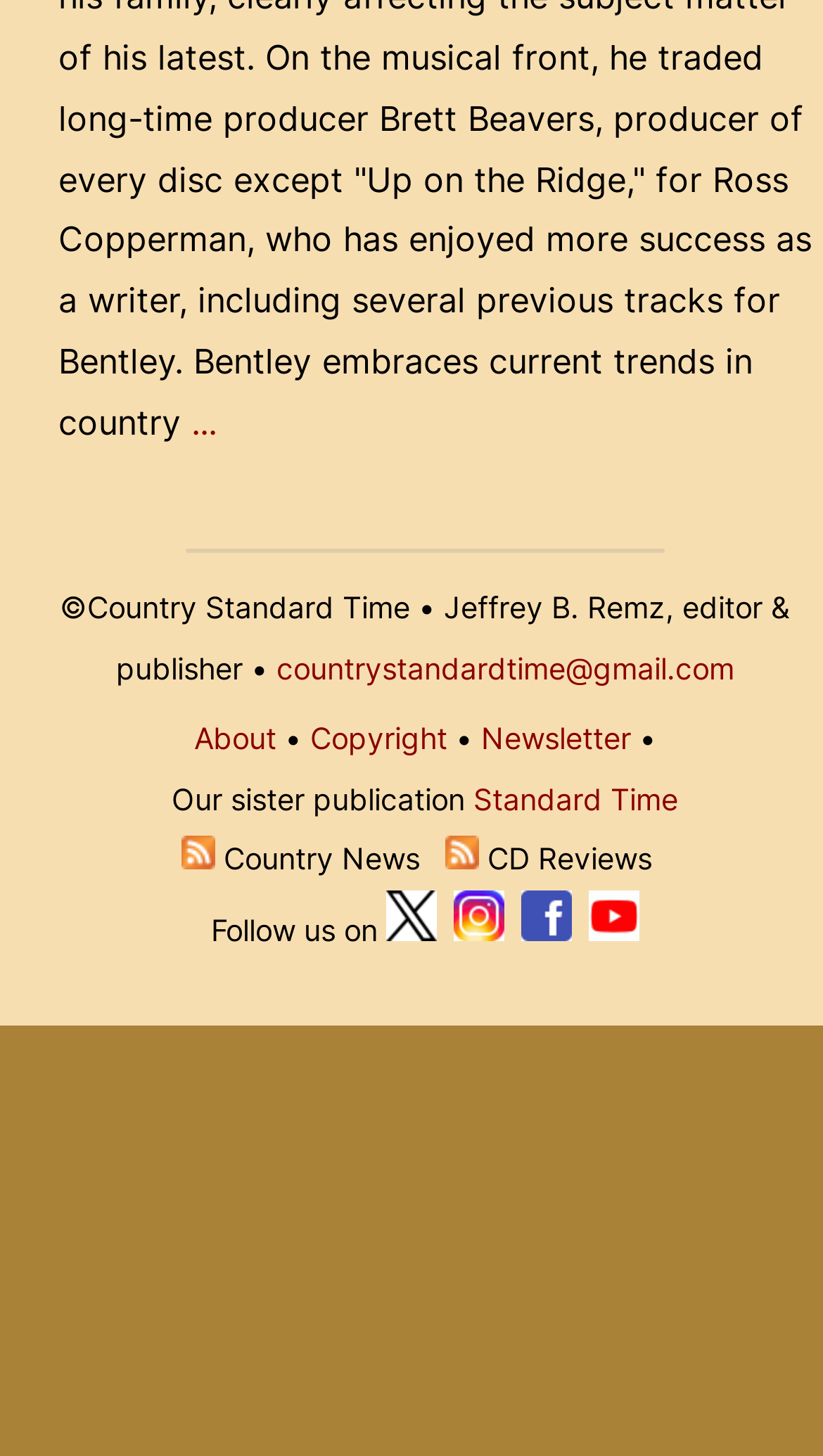Determine the bounding box coordinates of the clickable region to follow the instruction: "Subscribe to Country Music News".

[0.22, 0.578, 0.261, 0.602]